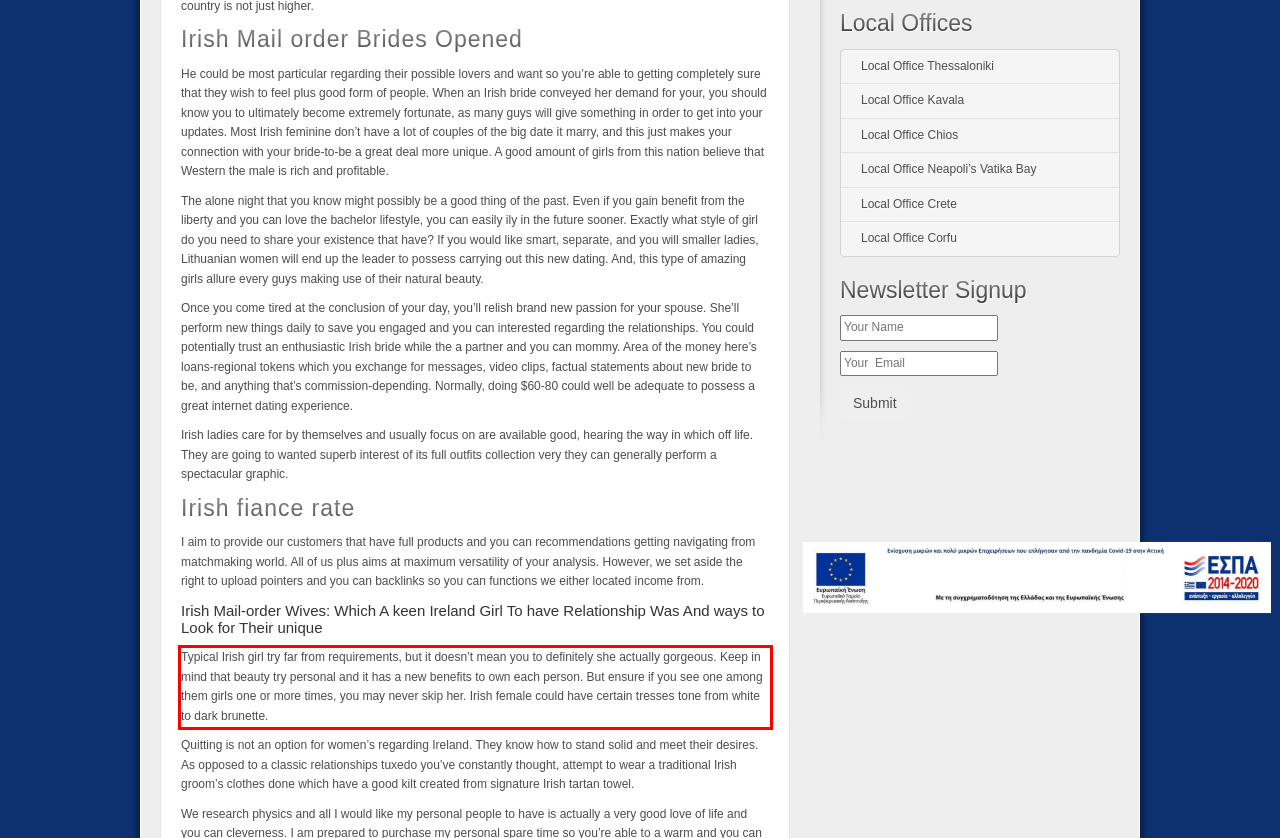Observe the screenshot of the webpage, locate the red bounding box, and extract the text content within it.

Typical Irish girl try far from requirements, but it doesn’t mean you to definitely she actually gorgeous. Keep in mind that beauty try personal and it has a new benefits to own each person. But ensure if you see one among them girls one or more times, you may never skip her. Irish female could have certain tresses tone from white to dark brunette.